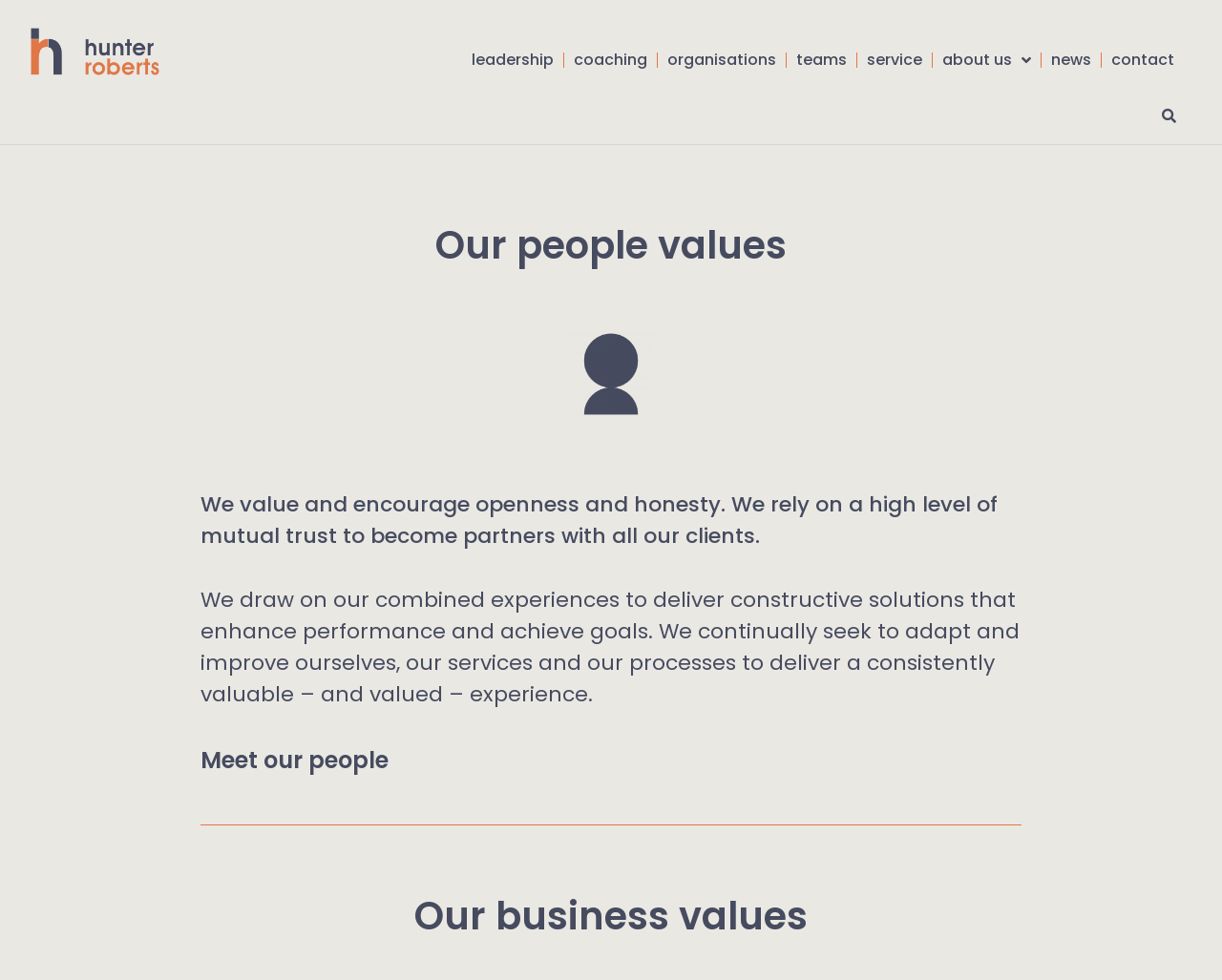Please predict the bounding box coordinates of the element's region where a click is necessary to complete the following instruction: "Click the Hunter Roberts logo". The coordinates should be represented by four float numbers between 0 and 1, i.e., [left, top, right, bottom].

[0.023, 0.015, 0.132, 0.088]